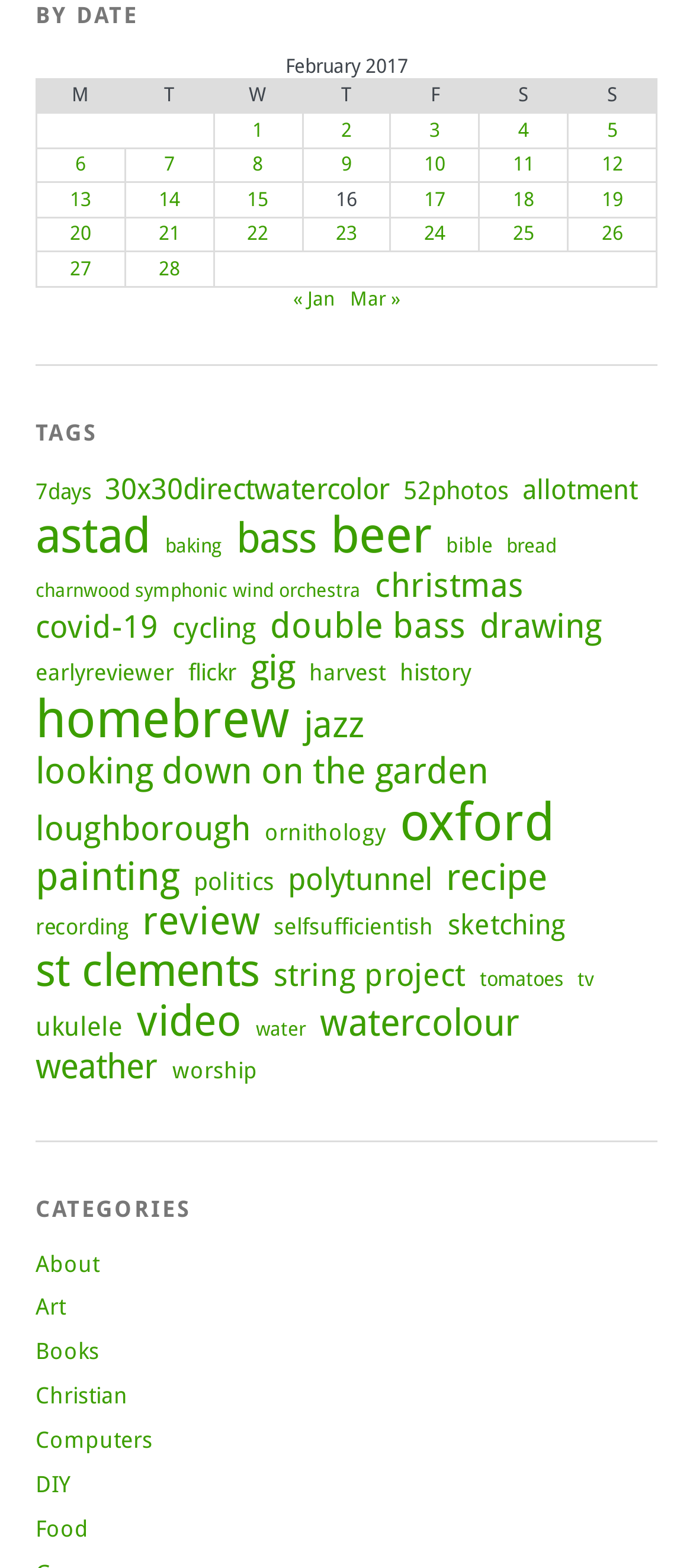What is the purpose of the links in the table?
Examine the image and provide an in-depth answer to the question.

Each link in the table has a text like 'Posts published on X February 2017', which suggests that clicking on the link will take the user to a page showing posts published on that specific day.